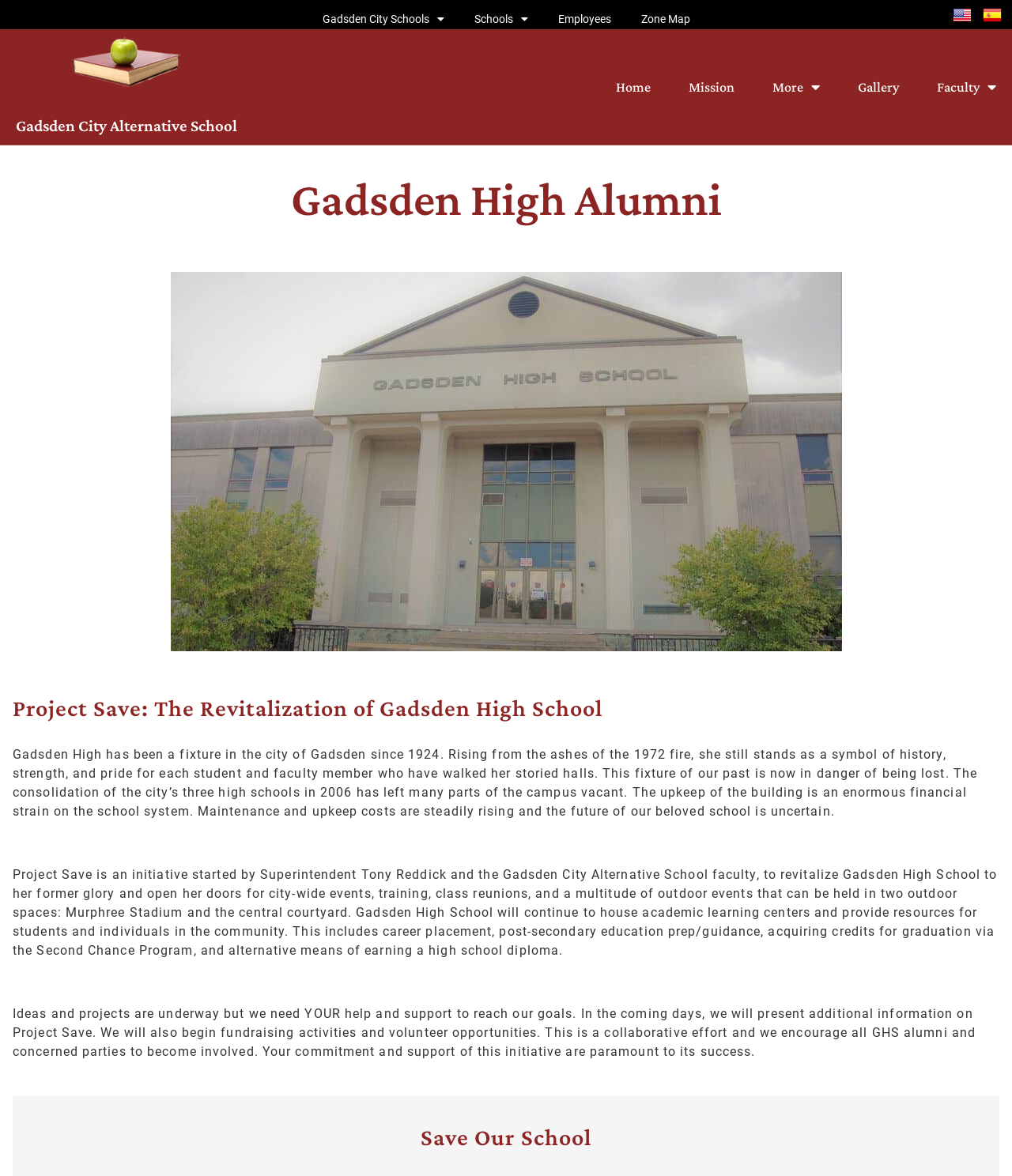Please respond to the question with a concise word or phrase:
What is the goal of the fundraising activities mentioned on the webpage?

To support Project Save